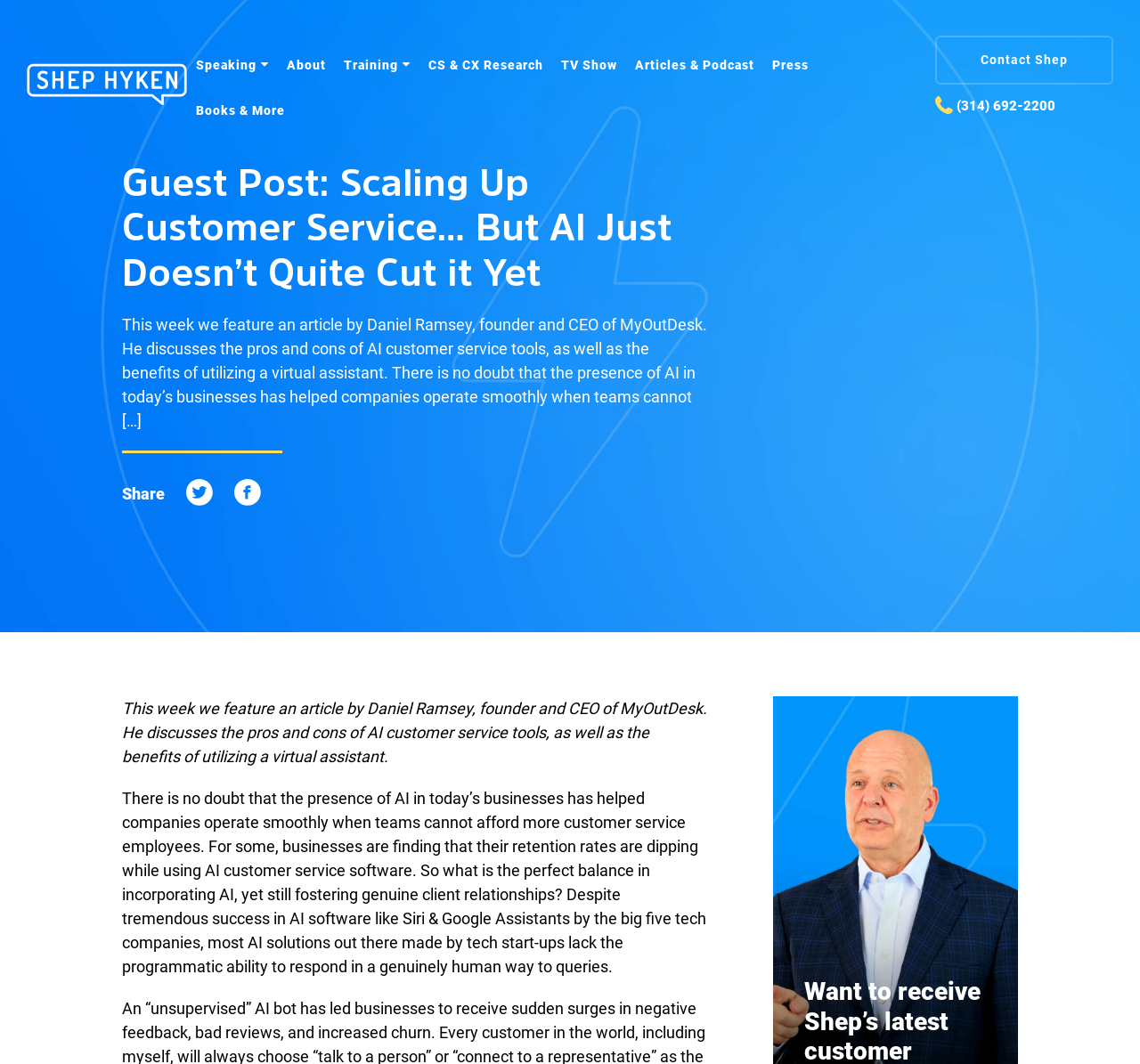Locate and extract the text of the main heading on the webpage.

Guest Post: Scaling Up Customer Service… But AI Just Doesn’t Quite Cut it Yet